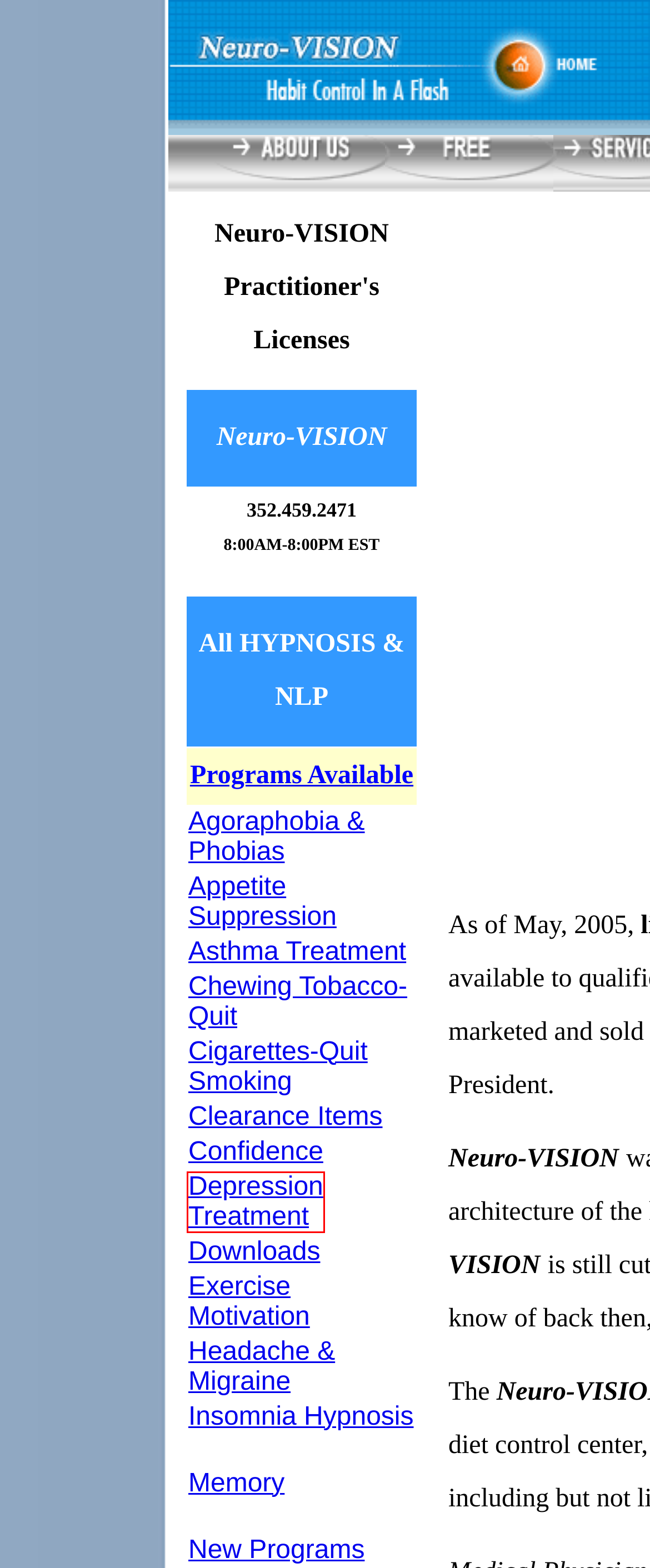Given a screenshot of a webpage with a red rectangle bounding box around a UI element, select the best matching webpage description for the new webpage that appears after clicking the highlighted element. The candidate descriptions are:
A. Hypnosis For Depression CD's & Mp3 Downloads | Neuro-VISION
B. Stop Smoking Hypnosis Downloads | Neuro-VISION®
C. Sleep Hypnosis CD's MP3 Downloads | Neuro-VISION
D. Workout Motivation Hypnosis CDs MP3 Downloads | Neuro-VISION
E. Phobia Panic Attack Hypnosis Downloads | Neuro-VISION
F. Multi-Session Hypnosis Recordings | Neuro-VISION
G. Hypnosis Tapes Clearance | Neuro-VISION
H. Hypnosis Downloads | Neuro-VISION

A